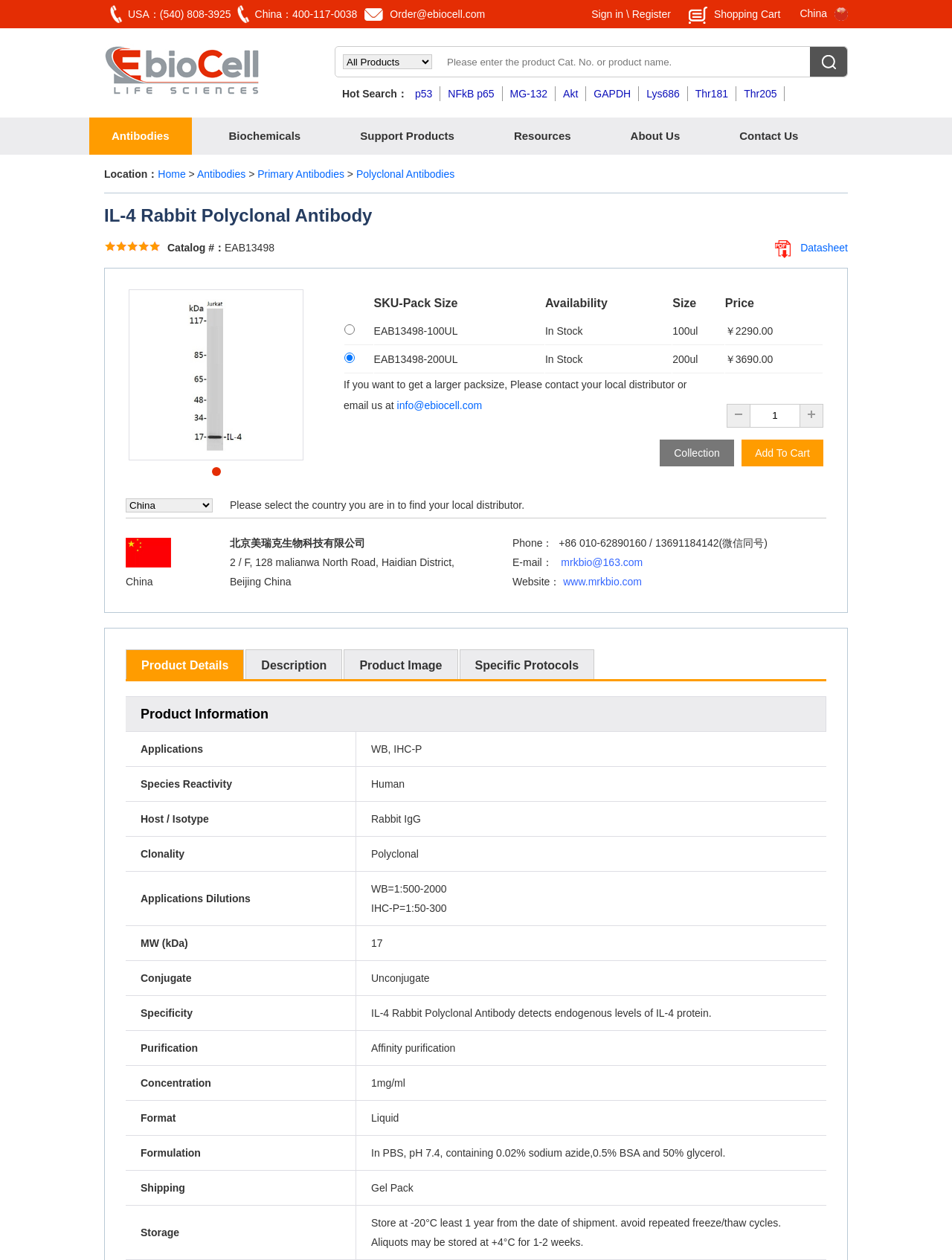What is the price of the 200ul pack size?
Please provide a detailed answer to the question.

I found the price of the 200ul pack size by looking at the table section, where it lists the different pack sizes and their corresponding prices. The 200ul pack size has a price of ￥3690.00.